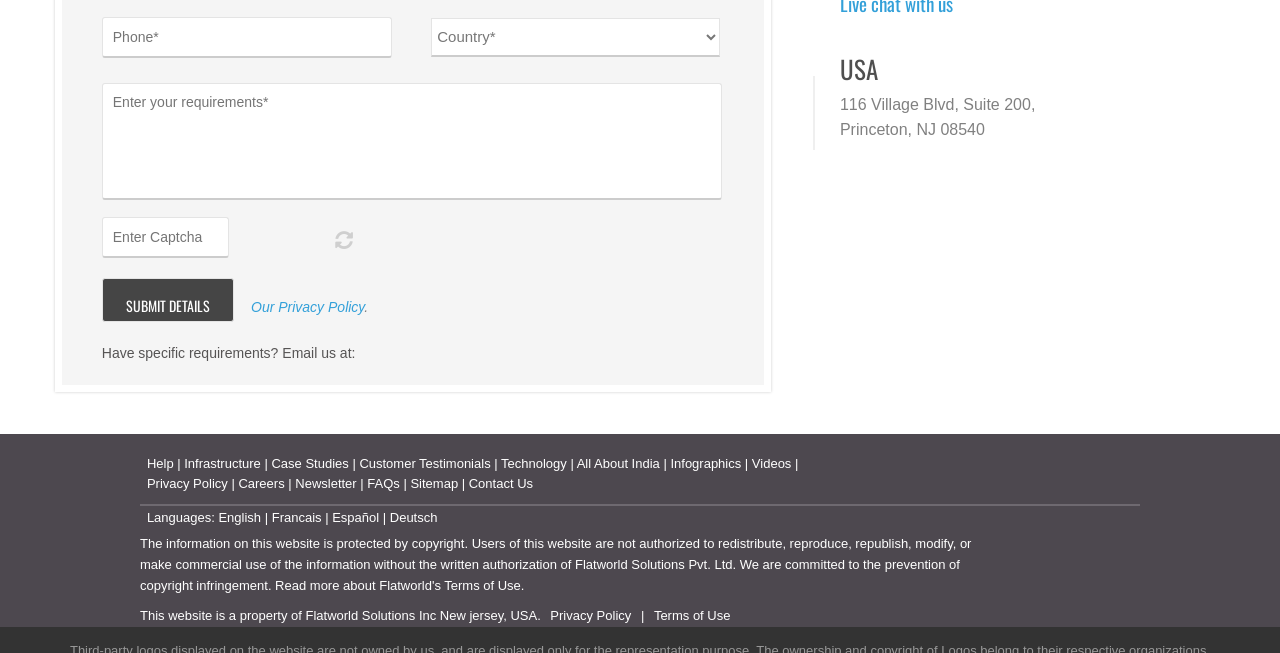Using the information in the image, give a detailed answer to the following question: What is the purpose of the textbox with the label 'Enter Captcha'?

The textbox with the label 'Enter Captcha' is likely used to enter a captcha code, which is a security measure to prevent automated submissions. This is evident from the presence of an image with the label 'Captcha' next to the textbox.